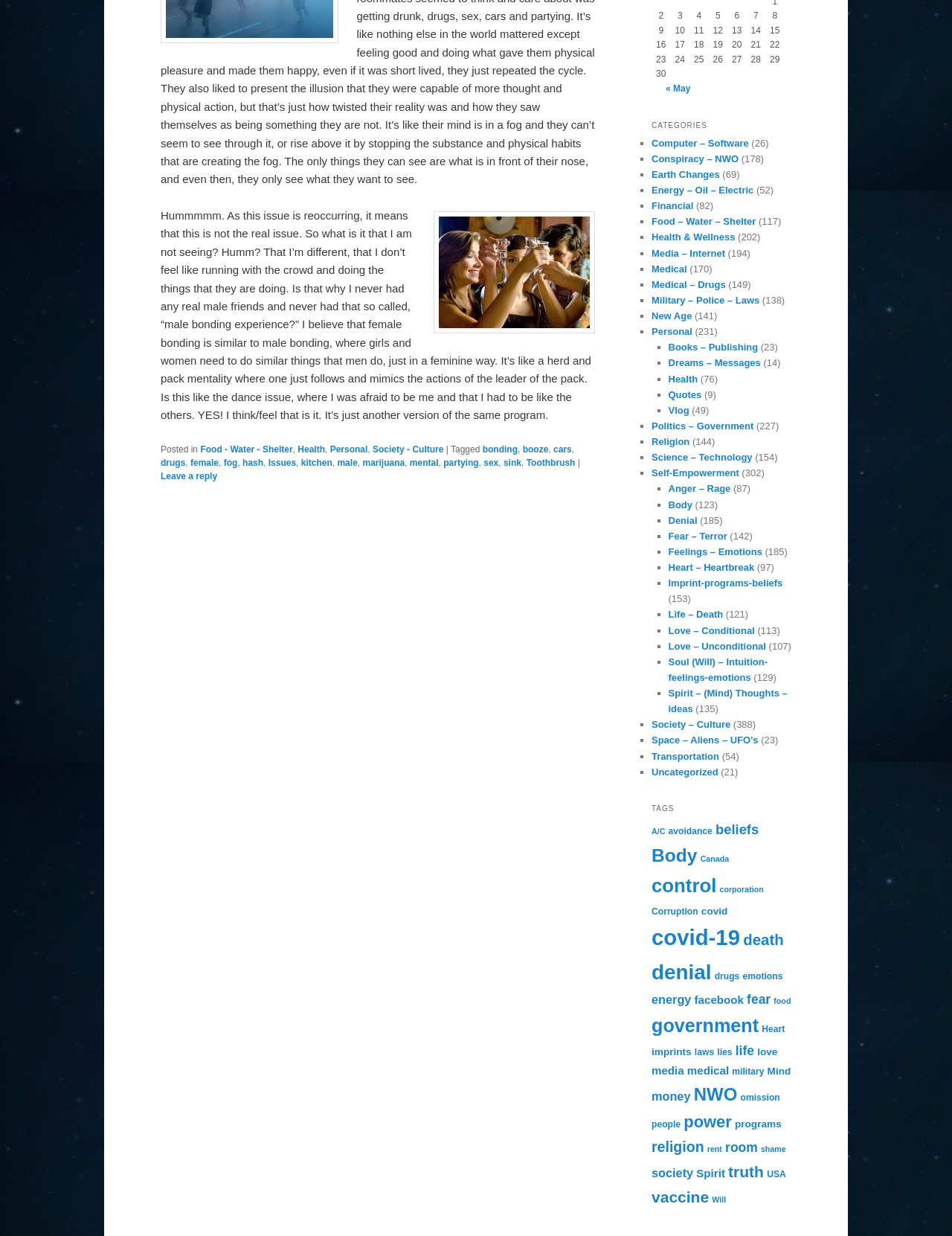Please specify the bounding box coordinates of the clickable section necessary to execute the following command: "Go to the 'Personal' category".

[0.347, 0.359, 0.386, 0.368]